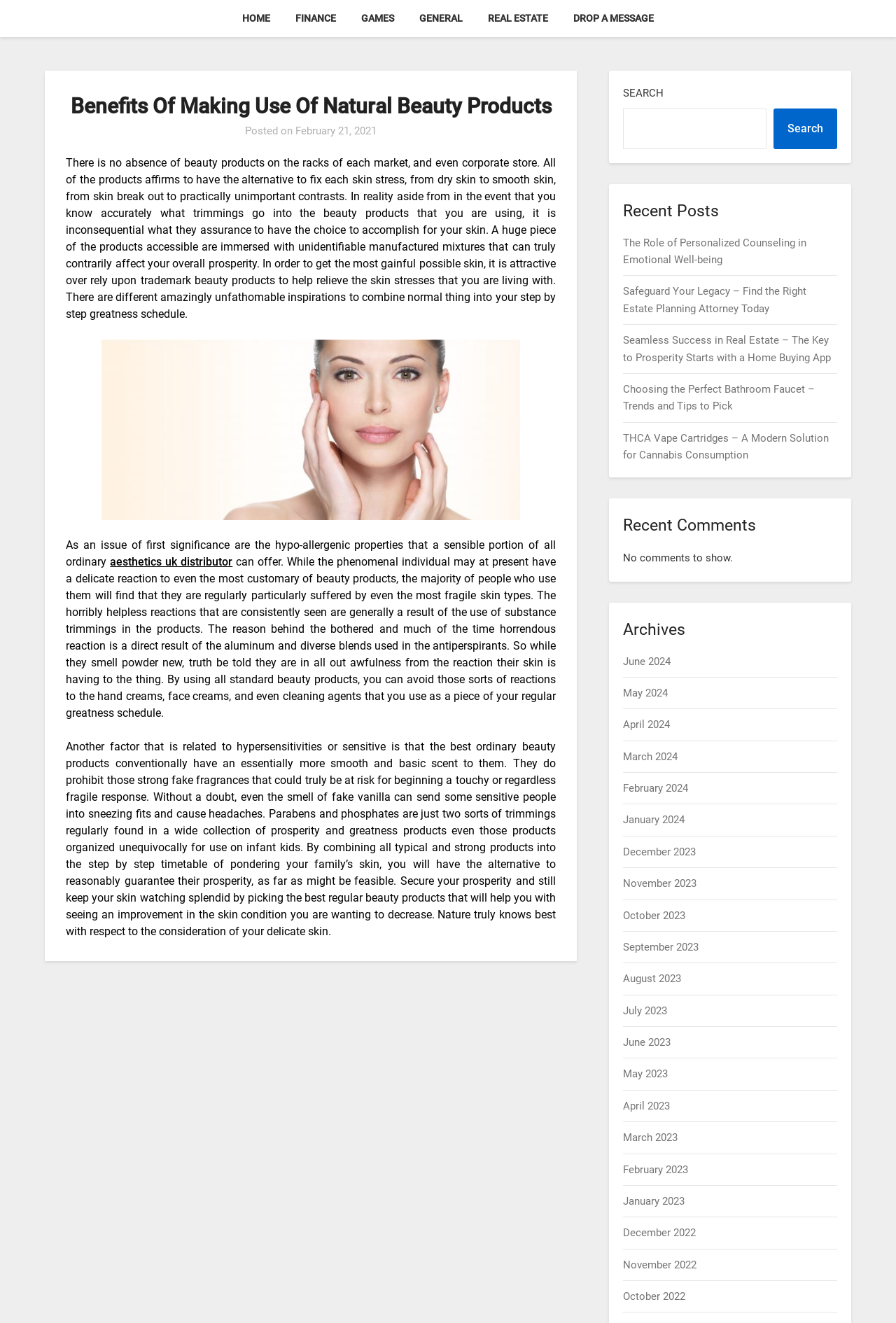Identify the bounding box coordinates of the area you need to click to perform the following instruction: "Check the Recent Posts section".

[0.696, 0.15, 0.934, 0.169]